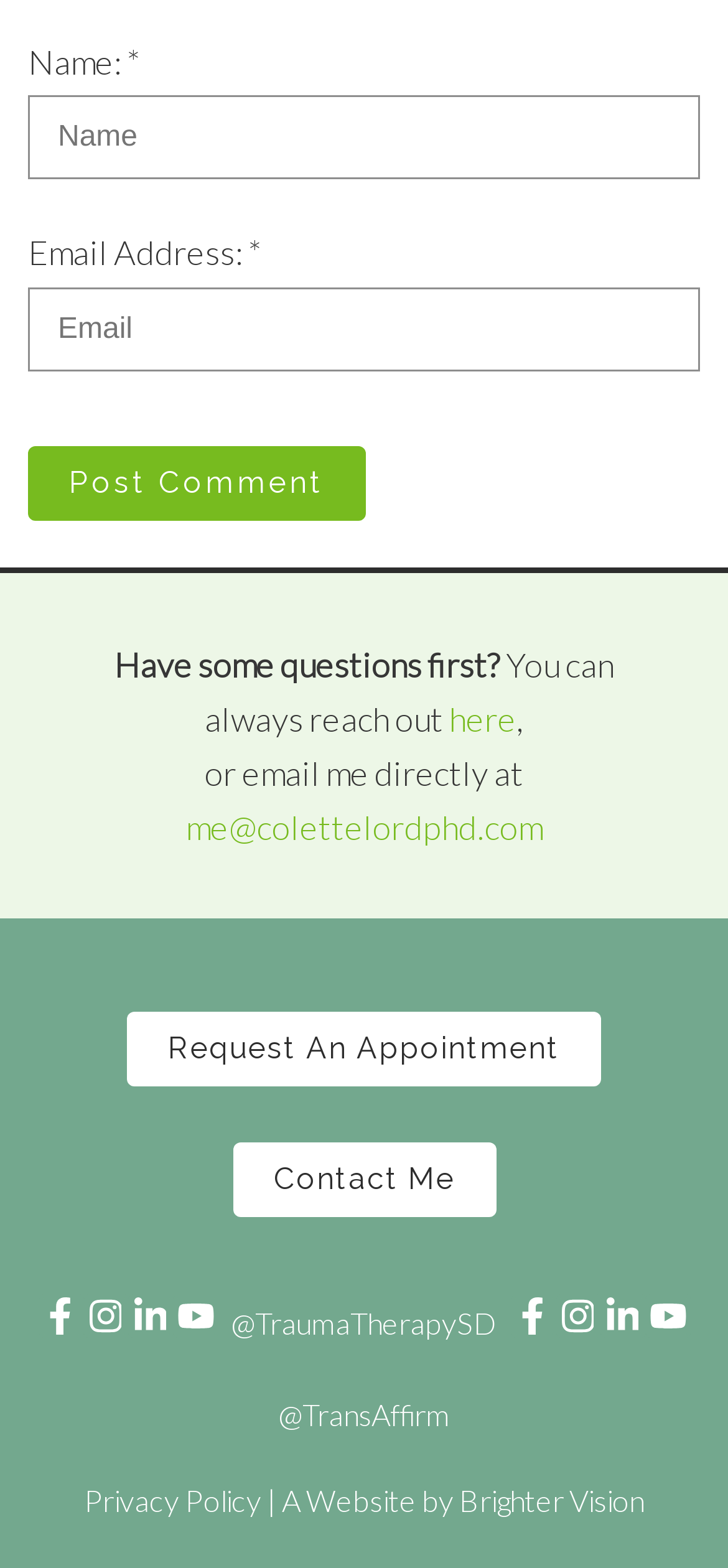Please give a succinct answer to the question in one word or phrase:
What is the social media handle mentioned at the bottom?

@TraumaTherapySD